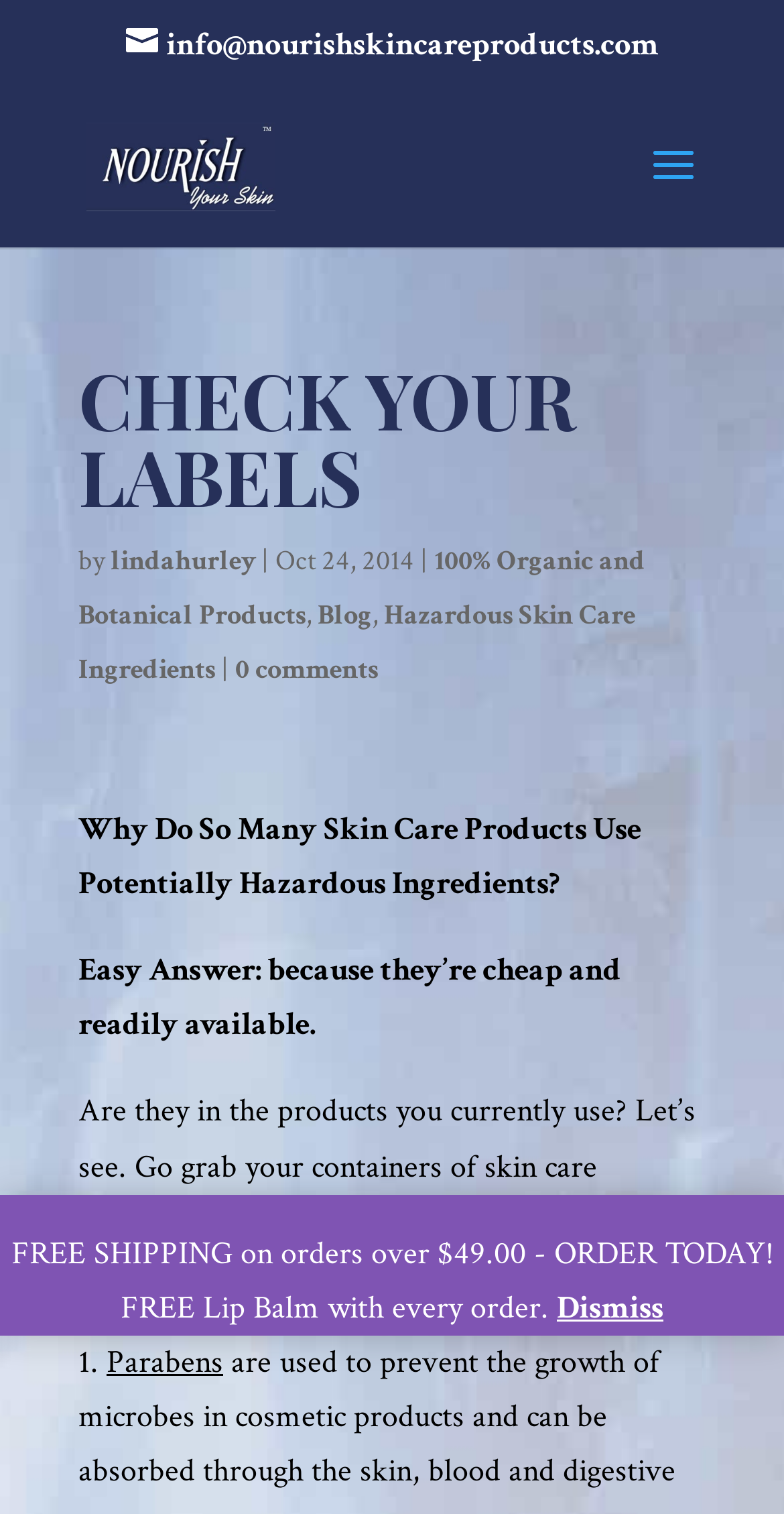Please identify and generate the text content of the webpage's main heading.

CHECK YOUR LABELS